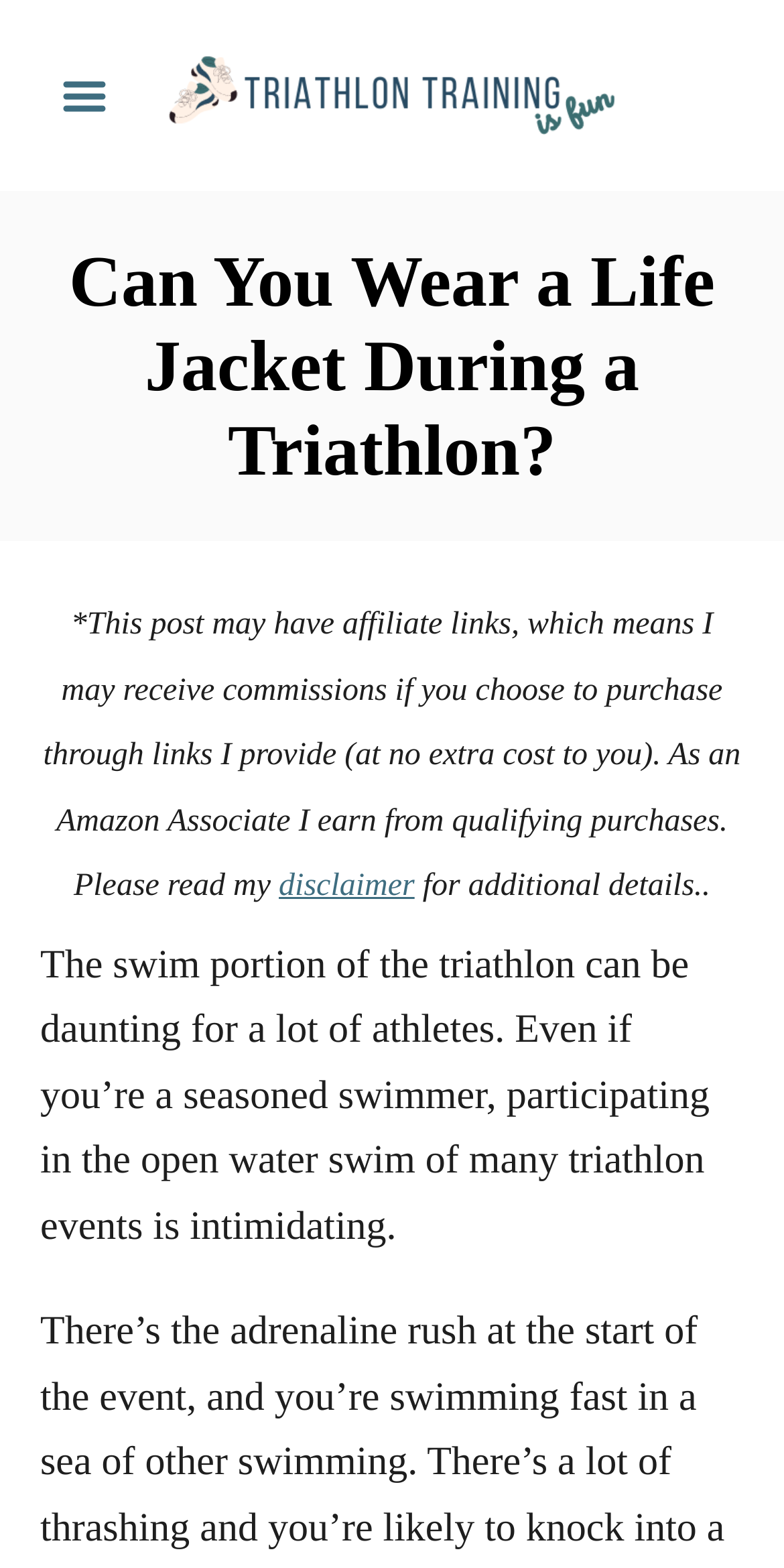Locate and extract the text of the main heading on the webpage.

Can You Wear a Life Jacket During a Triathlon?